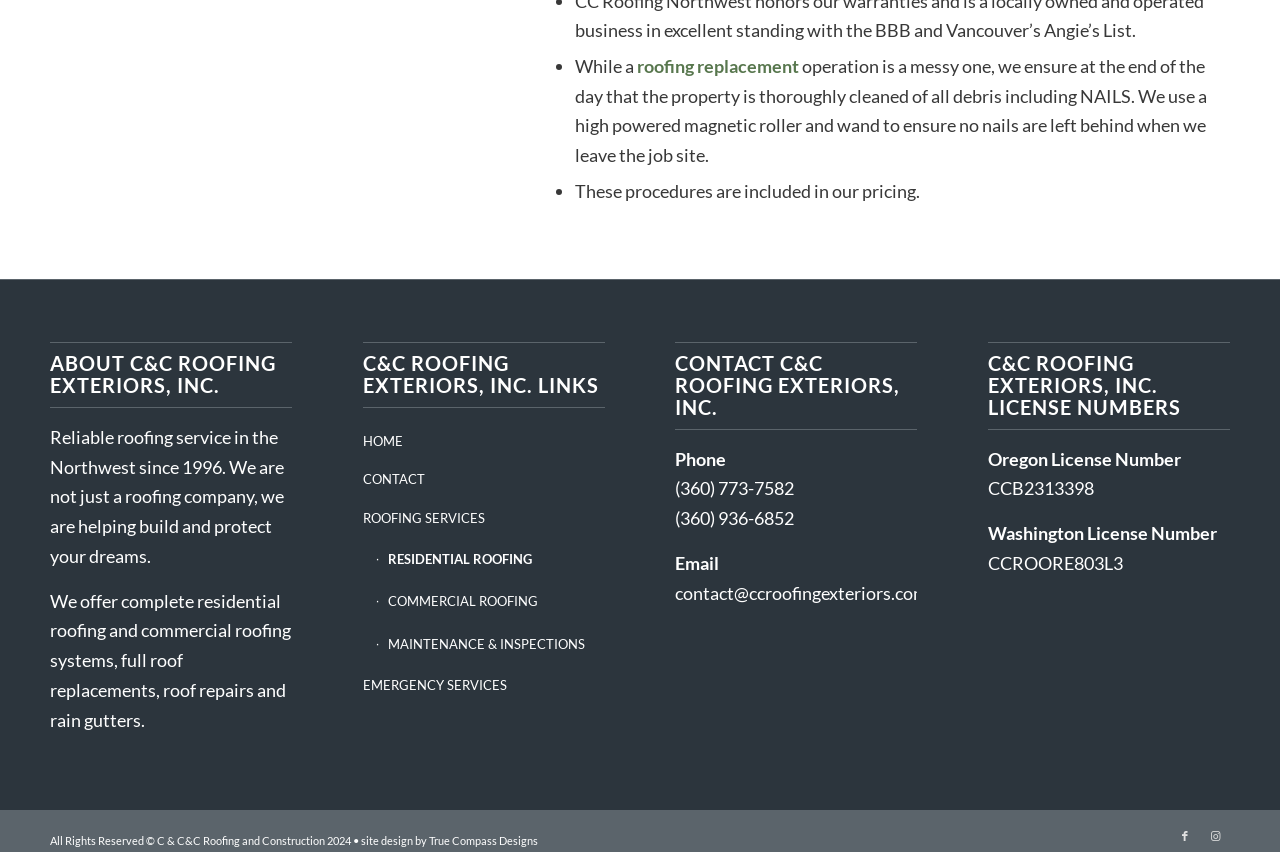What is the Oregon License Number of C&C Roofing Exteriors, Inc.?
Using the information from the image, provide a comprehensive answer to the question.

The Oregon License Number of C&C Roofing Exteriors, Inc. is CCB2313398, as mentioned in the StaticText element with ID 138.